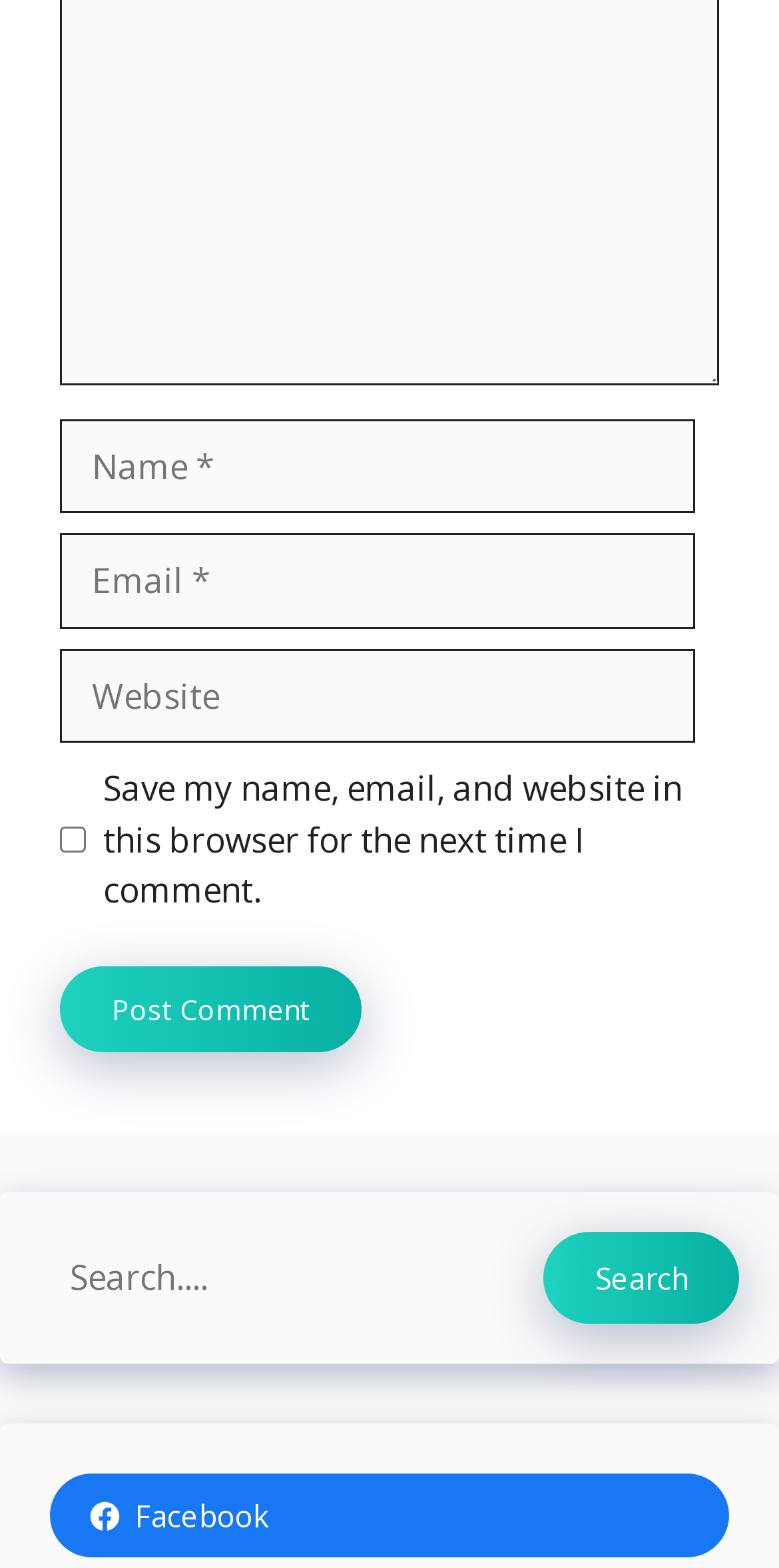Please answer the following question using a single word or phrase: 
What is the purpose of the search box?

Search